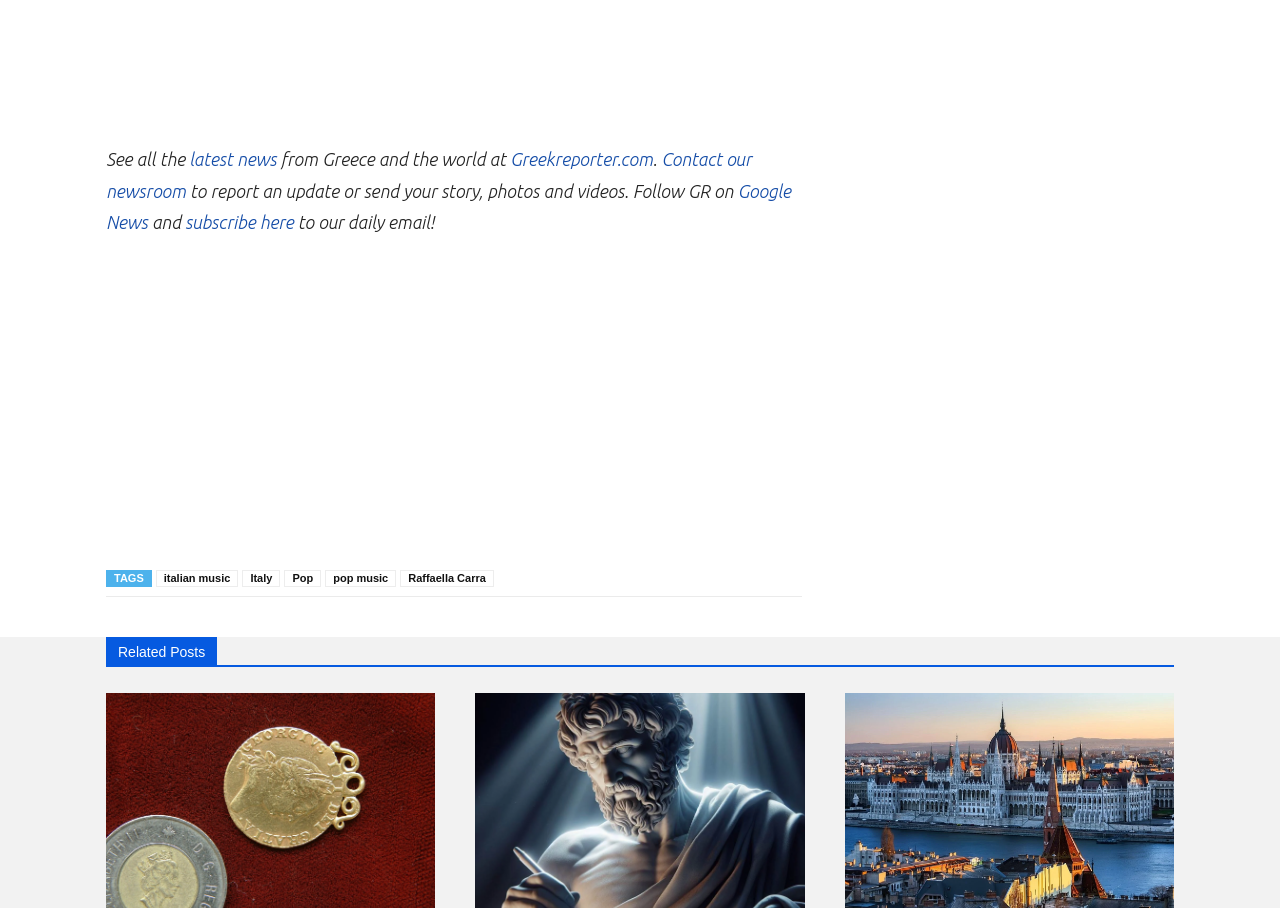Locate the bounding box coordinates of the UI element described by: "WhatsApp". The bounding box coordinates should consist of four float numbers between 0 and 1, i.e., [left, top, right, bottom].

[0.155, 0.547, 0.186, 0.591]